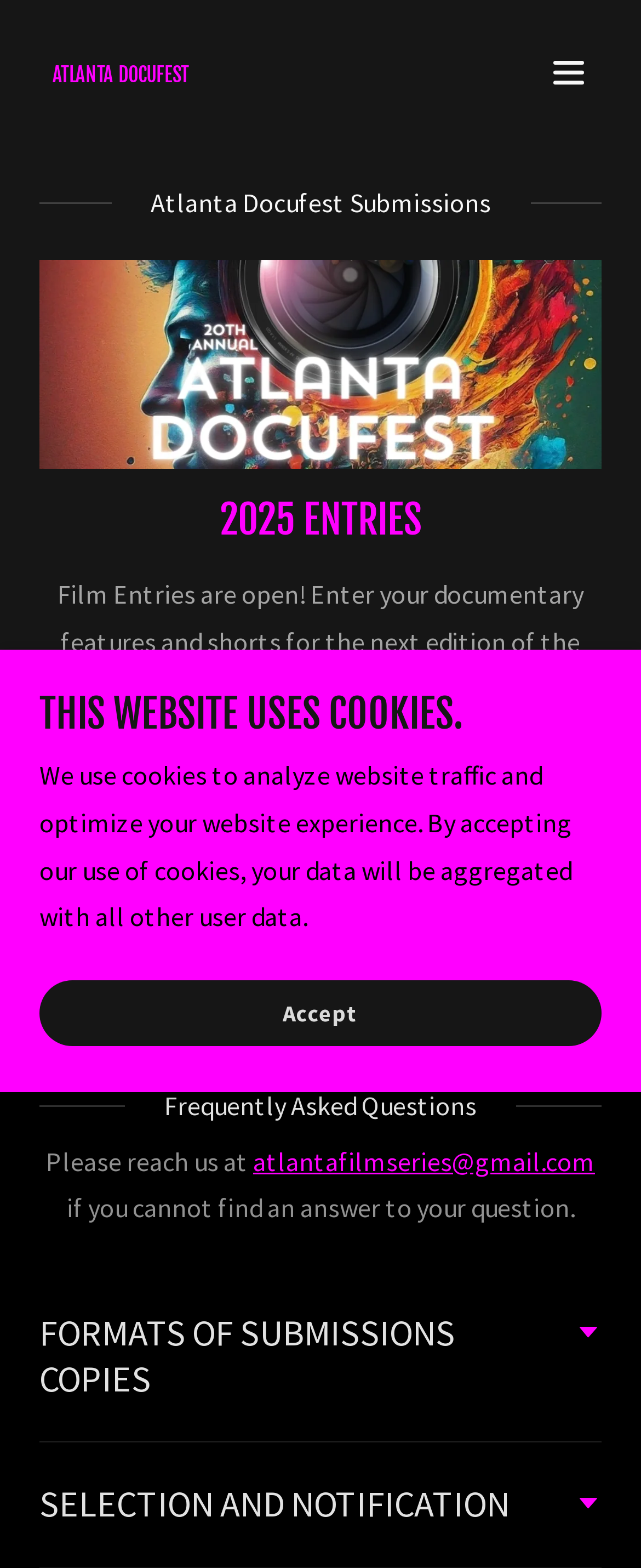Respond with a single word or short phrase to the following question: 
How many buttons are there on the webpage?

4